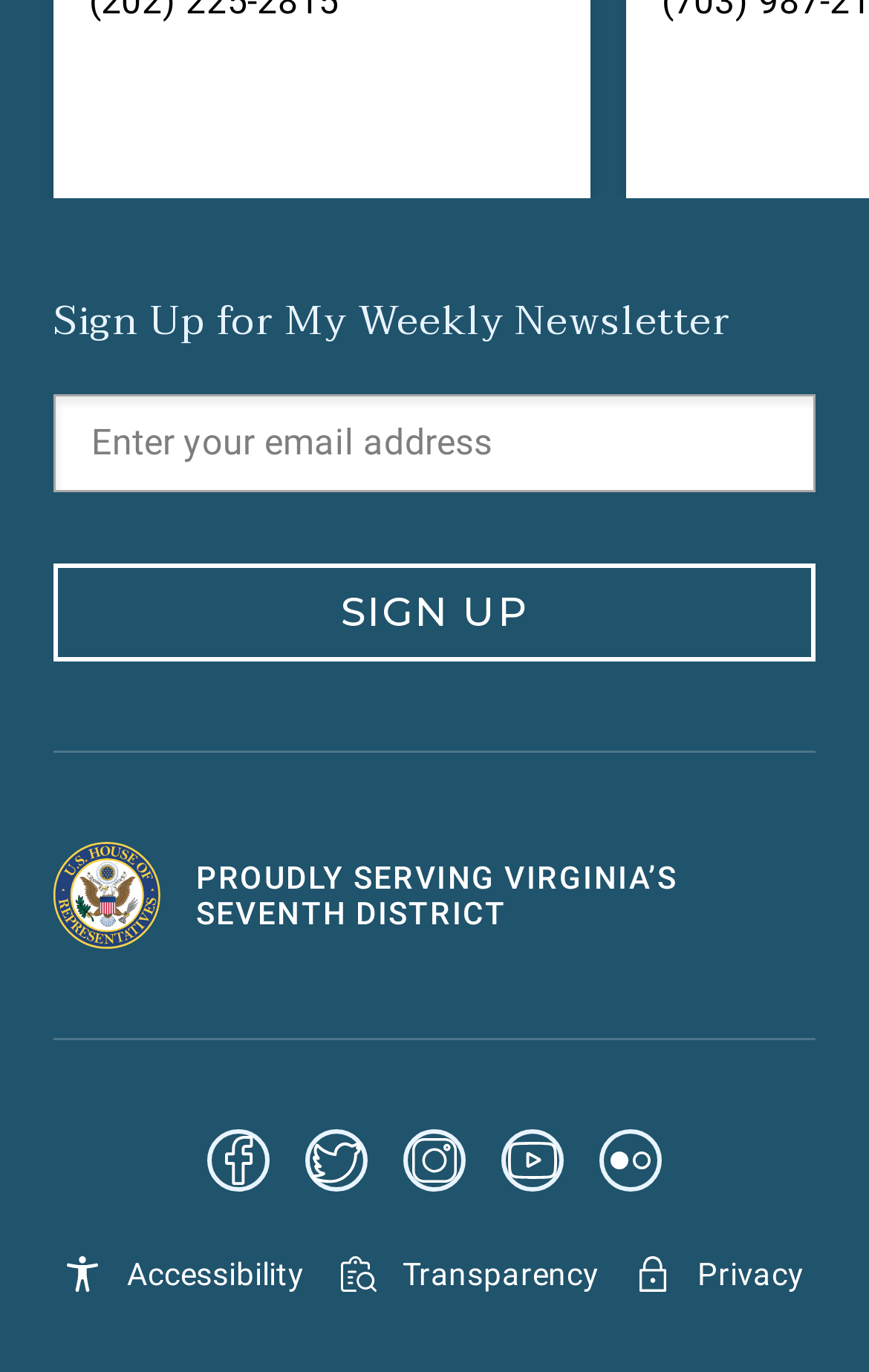Determine the bounding box coordinates for the region that must be clicked to execute the following instruction: "Click SIGN UP".

[0.062, 0.411, 0.938, 0.482]